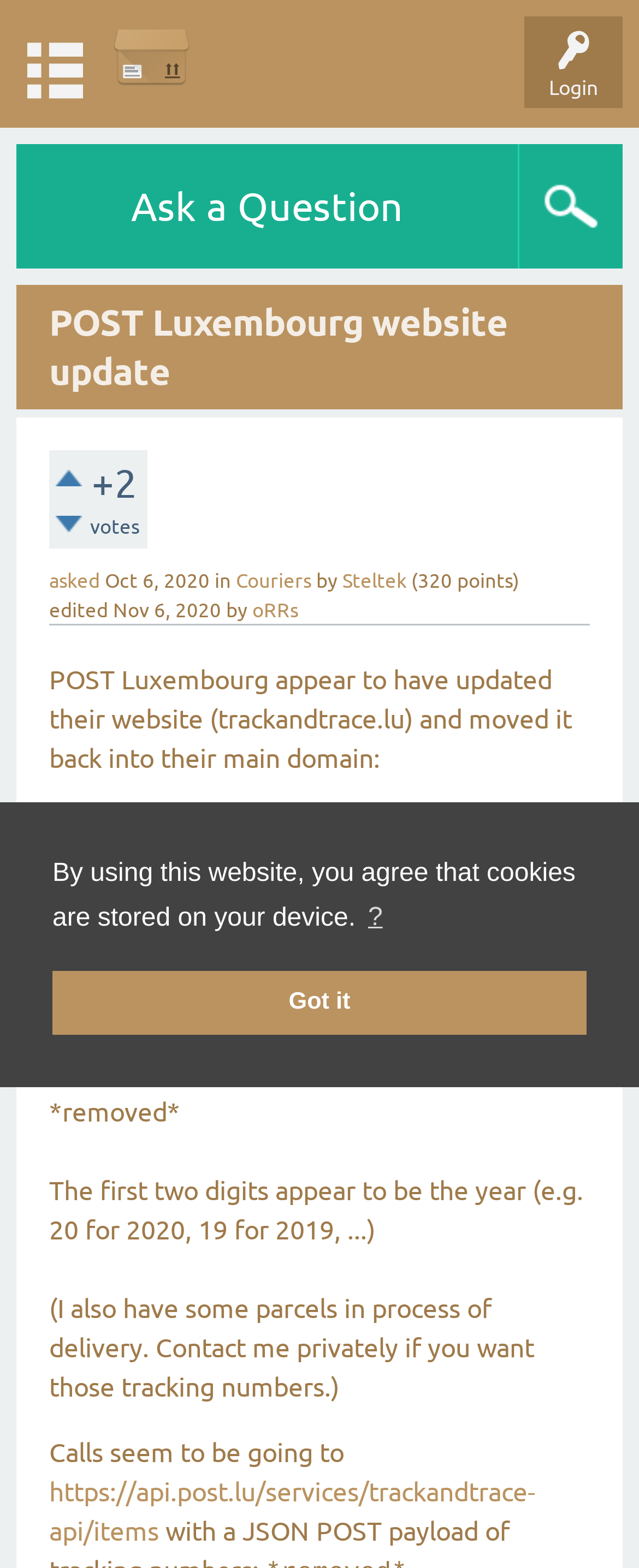What is the purpose of the '+' and '-' buttons?
Refer to the image and provide a detailed answer to the question.

The '+' and '-' buttons are located next to the 'votes' text, suggesting that they are used for voting purposes, likely to upvote or downvote the question or answer.